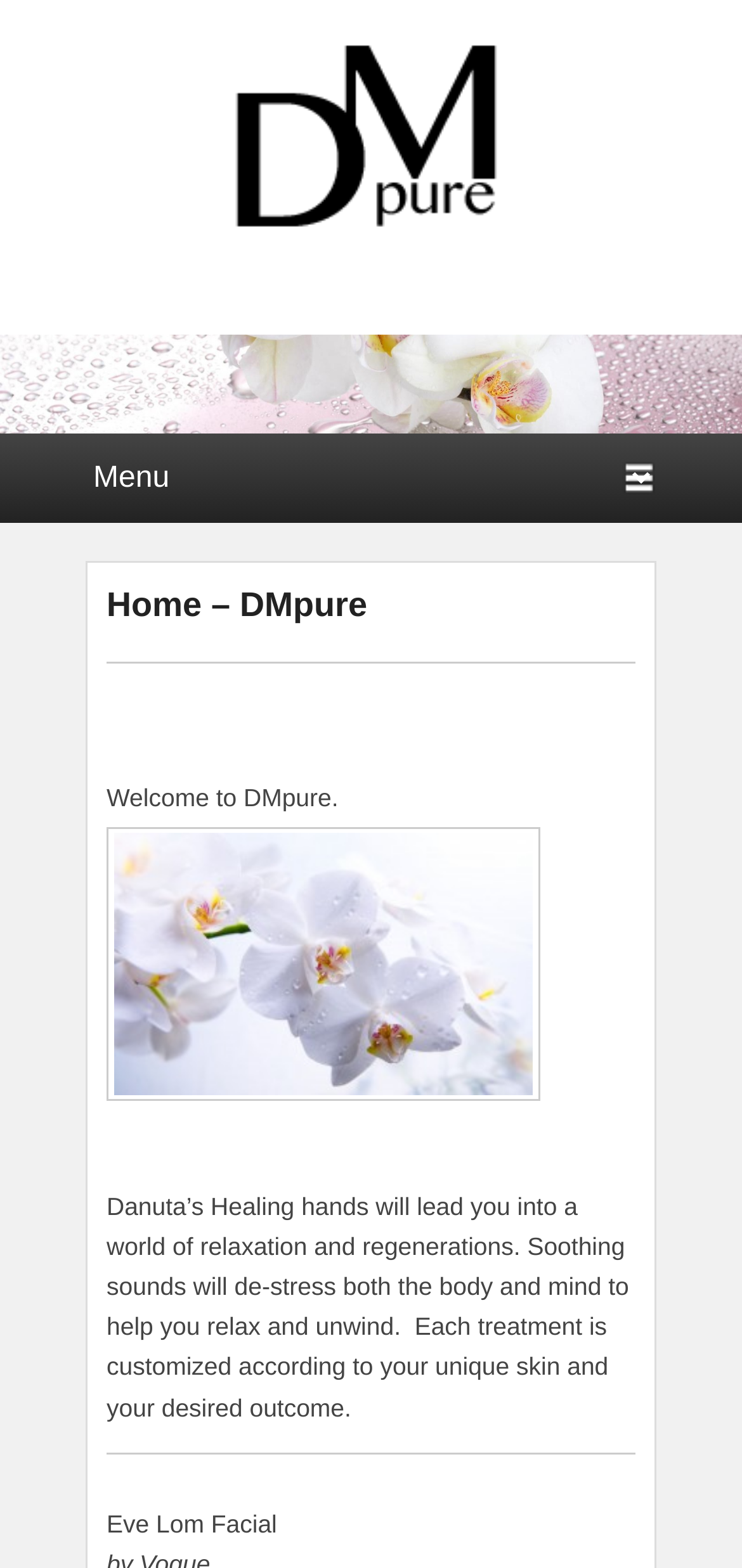What is the orientation of the separator?
Based on the image, give a one-word or short phrase answer.

Horizontal